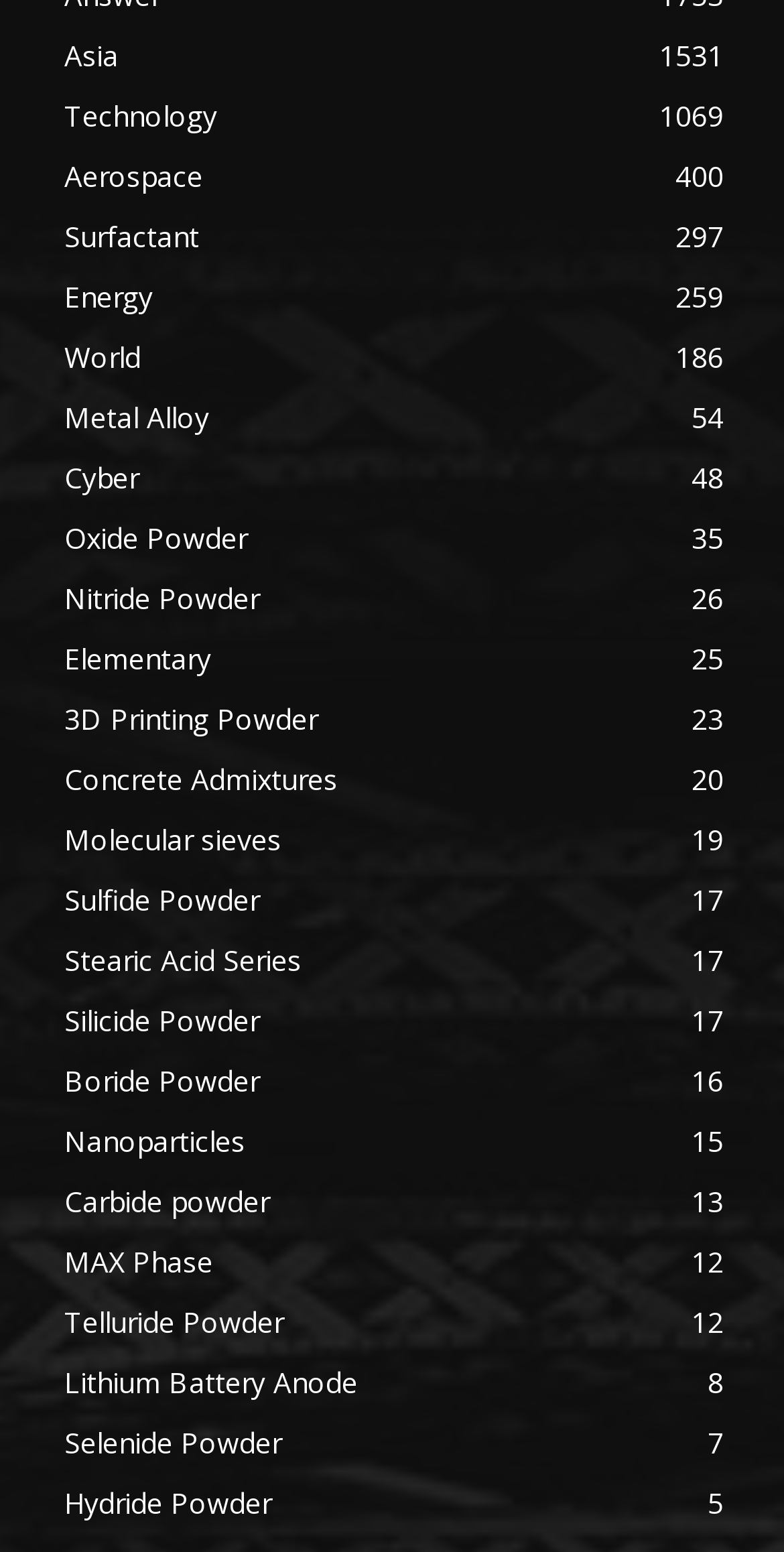Please identify the bounding box coordinates of the clickable element to fulfill the following instruction: "Click on Asia". The coordinates should be four float numbers between 0 and 1, i.e., [left, top, right, bottom].

[0.082, 0.023, 0.151, 0.048]